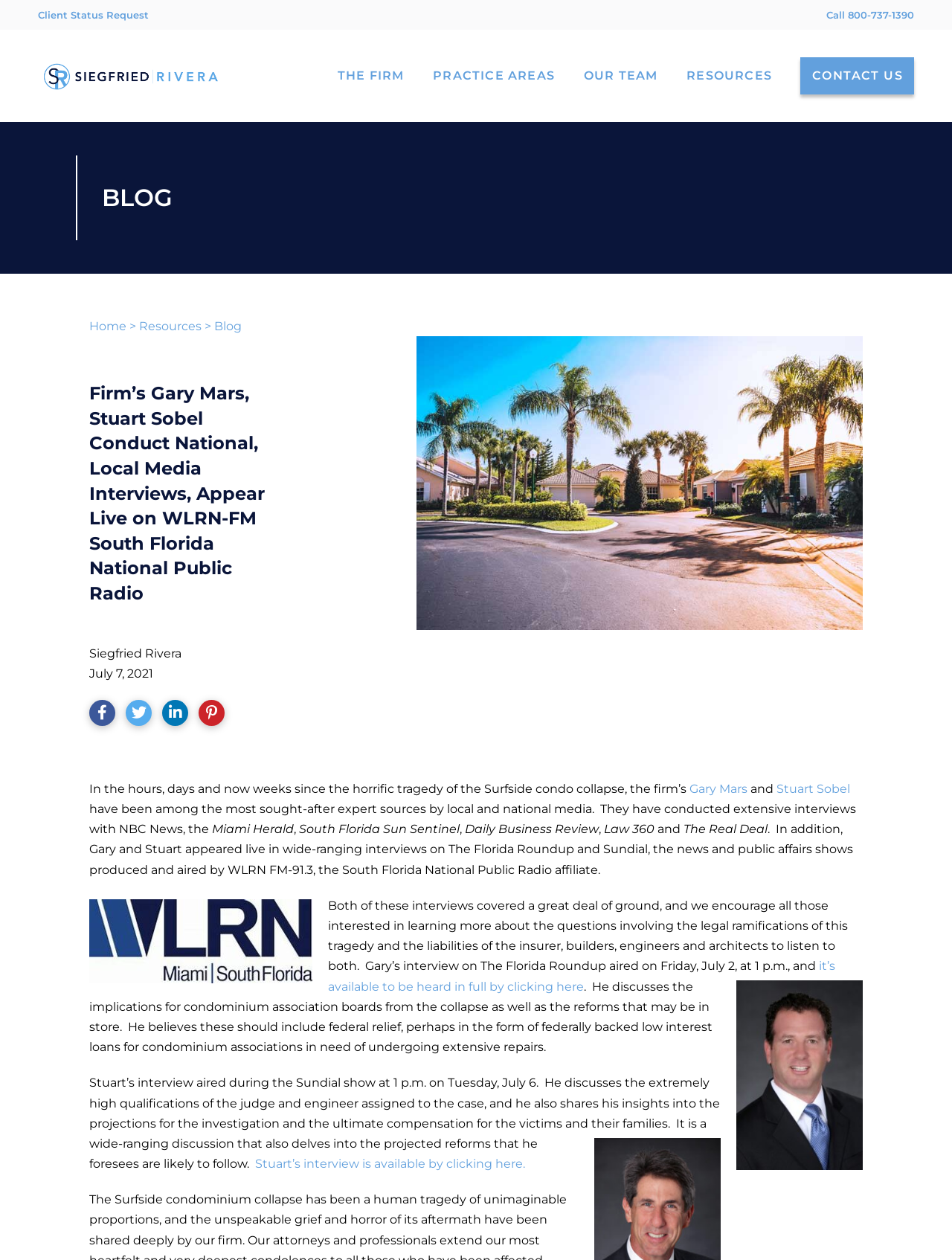What is the topic of the blog post?
Craft a detailed and extensive response to the question.

I found the topic of the blog post by looking at the StaticText elements with the text 'In the hours, days and now weeks since the horrific tragedy of the Surfside condo collapse...' and 'the firm’s Gary Mars and Stuart Sobel have been among the most sought-after expert sources by local and national media.'. This suggests that the topic of the blog post is the Surfside condo collapse.